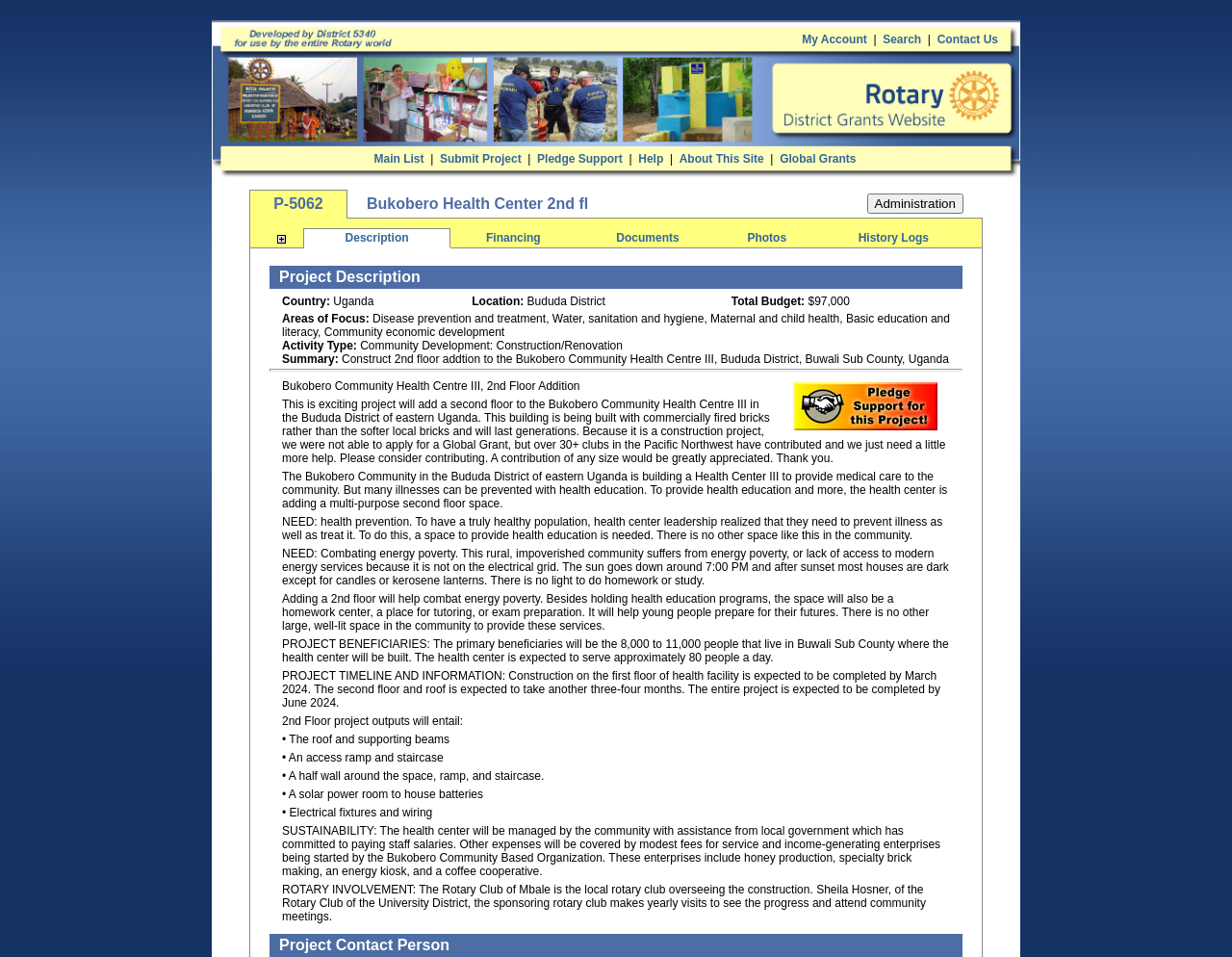Please answer the following question using a single word or phrase: 
What is the expected completion date of the project?

June 2024